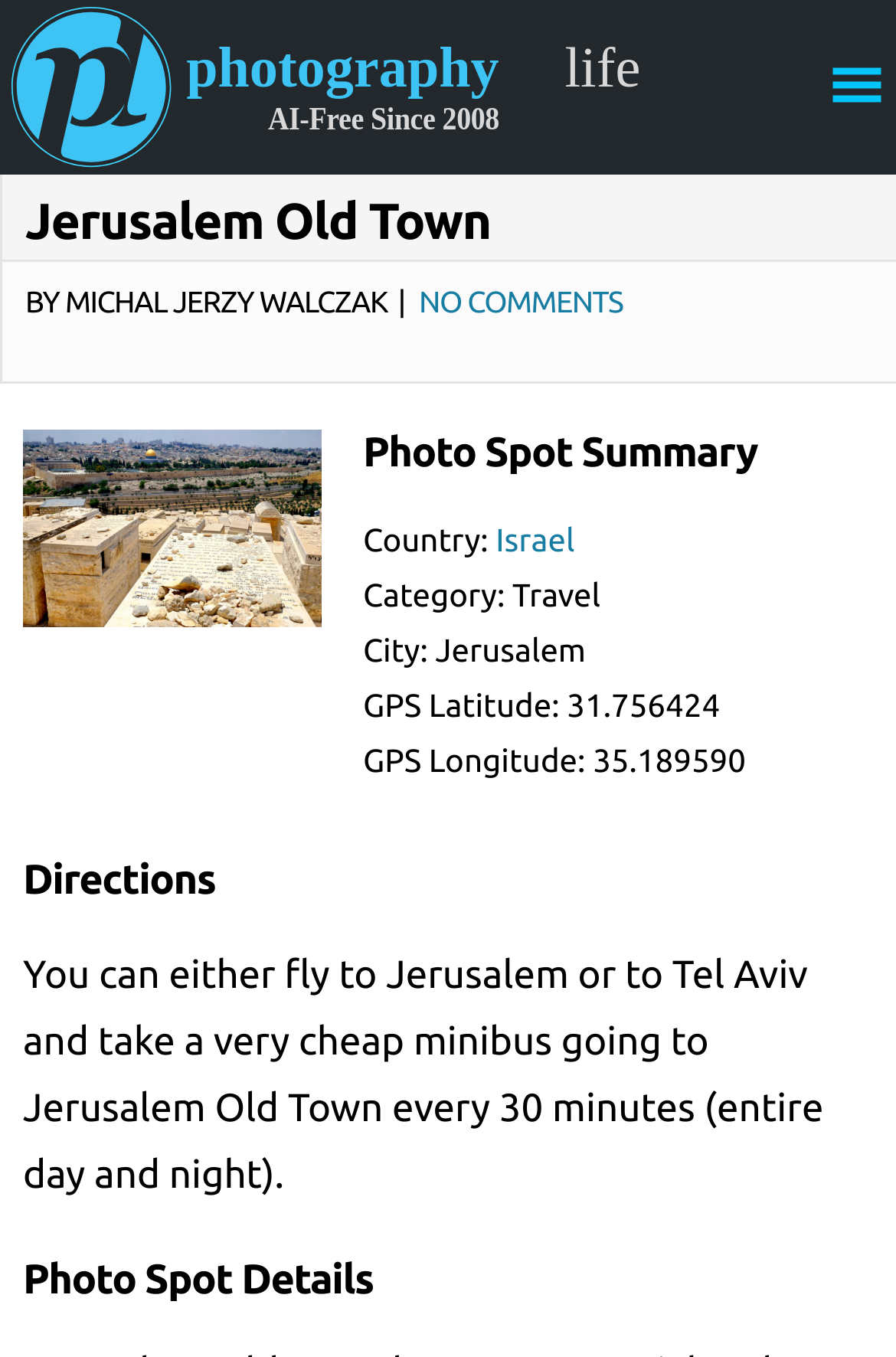Illustrate the webpage thoroughly, mentioning all important details.

The webpage is about Jerusalem Old Town in Israel, specifically focusing on photography by Michal Jerzy Walczak. At the top left, there is a link to "PHOTOGRAPHY LIFE". On the top right, a "Menu" button is located. 

Below the menu button, a header section spans the entire width of the page, containing the title "Jerusalem Old Town" and the author's name "BY MICHAL JERZY WALCZAK". Next to the author's name, there is a link indicating "NO COMMENTS". 

Below the header section, there is a link to "Jerusalem #1" with a corresponding image. To the right of the image, a section titled "Photo Spot Summary" provides details about the location, including the country "Israel", category "Travel", city "Jerusalem", GPS latitude, and GPS longitude.

Further down, a section titled "Directions" provides information on how to get to Jerusalem Old Town, including flying to Jerusalem or taking a minibus from Tel Aviv. Finally, a section titled "Photo Spot Details" is located at the bottom of the page.